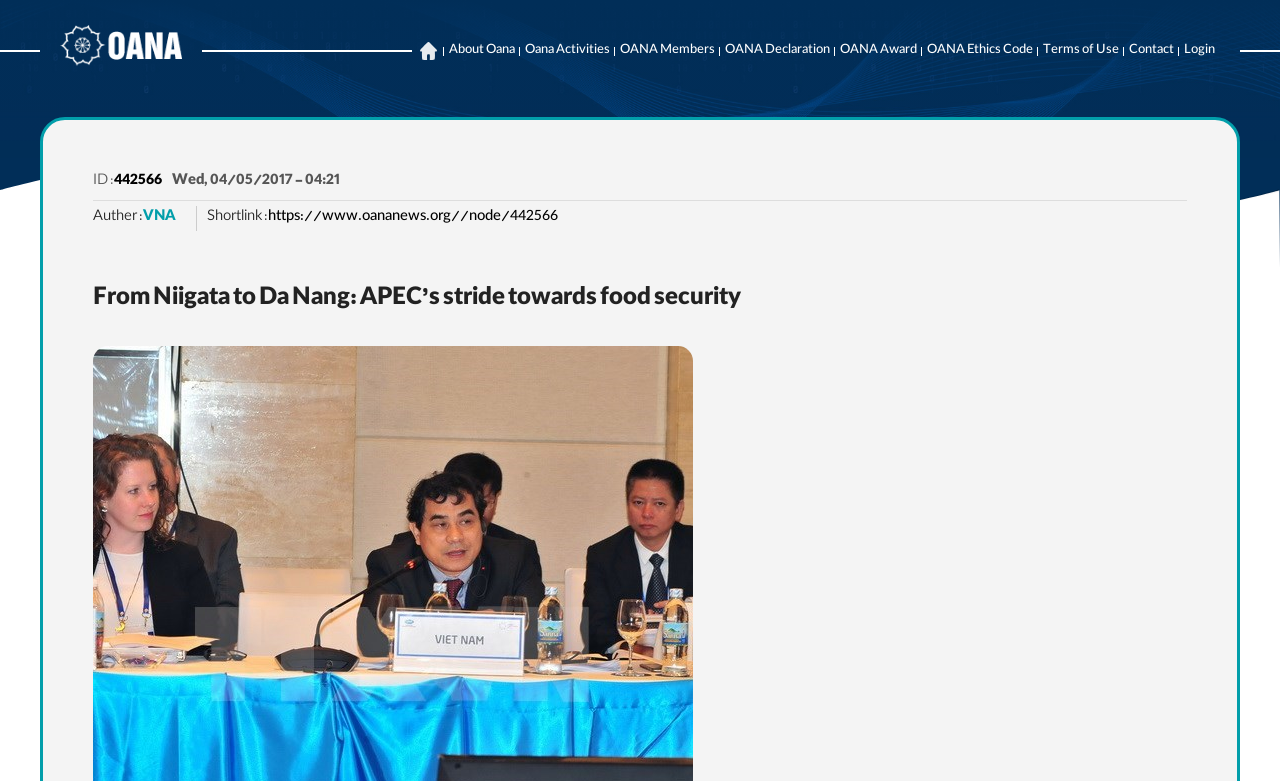Predict the bounding box coordinates of the area that should be clicked to accomplish the following instruction: "view the article From Niigata to Da Nang: APEC’s stride towards food security". The bounding box coordinates should consist of four float numbers between 0 and 1, i.e., [left, top, right, bottom].

[0.073, 0.36, 0.927, 0.411]